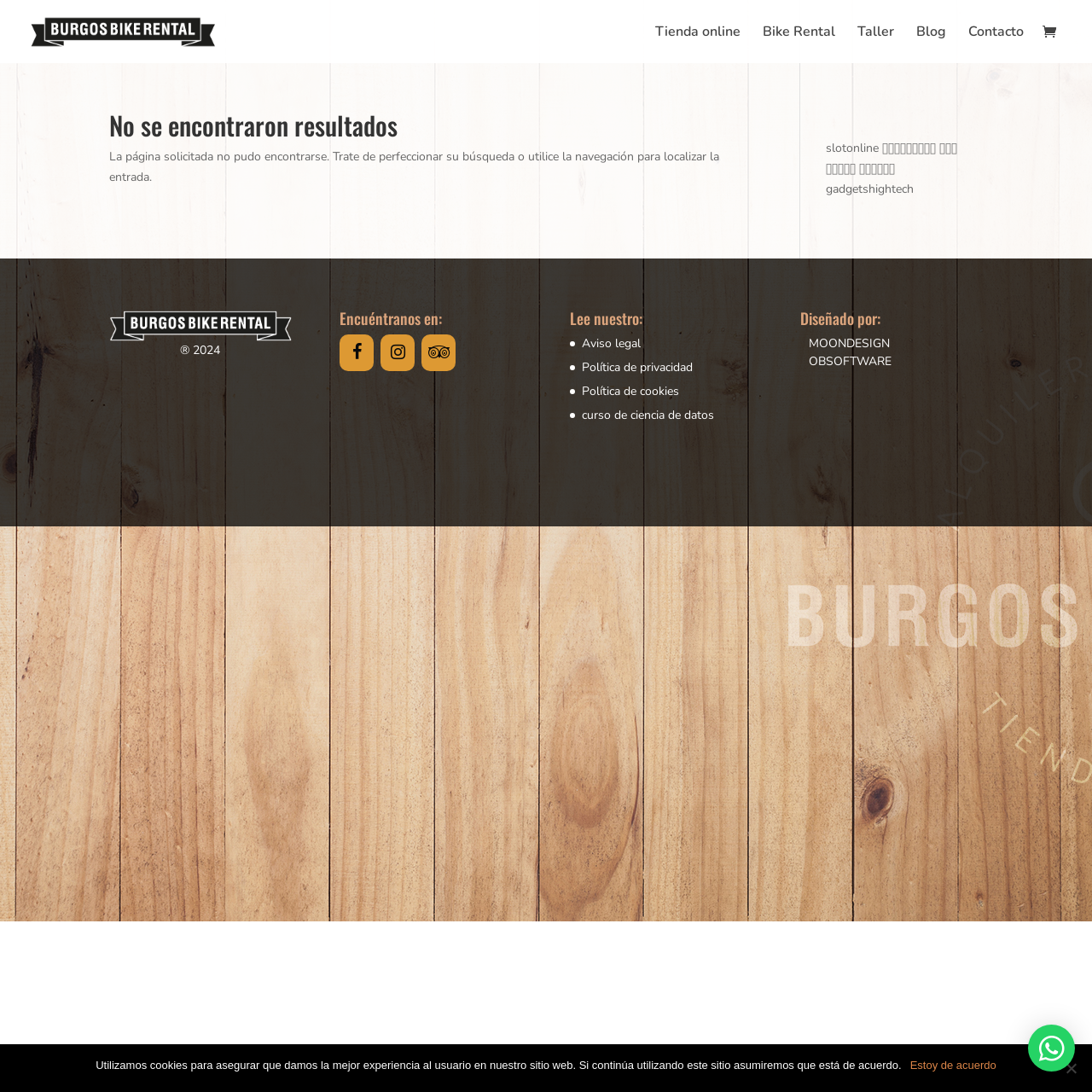Please determine the bounding box coordinates of the element's region to click in order to carry out the following instruction: "go to bike rental page". The coordinates should be four float numbers between 0 and 1, i.e., [left, top, right, bottom].

[0.698, 0.023, 0.765, 0.058]